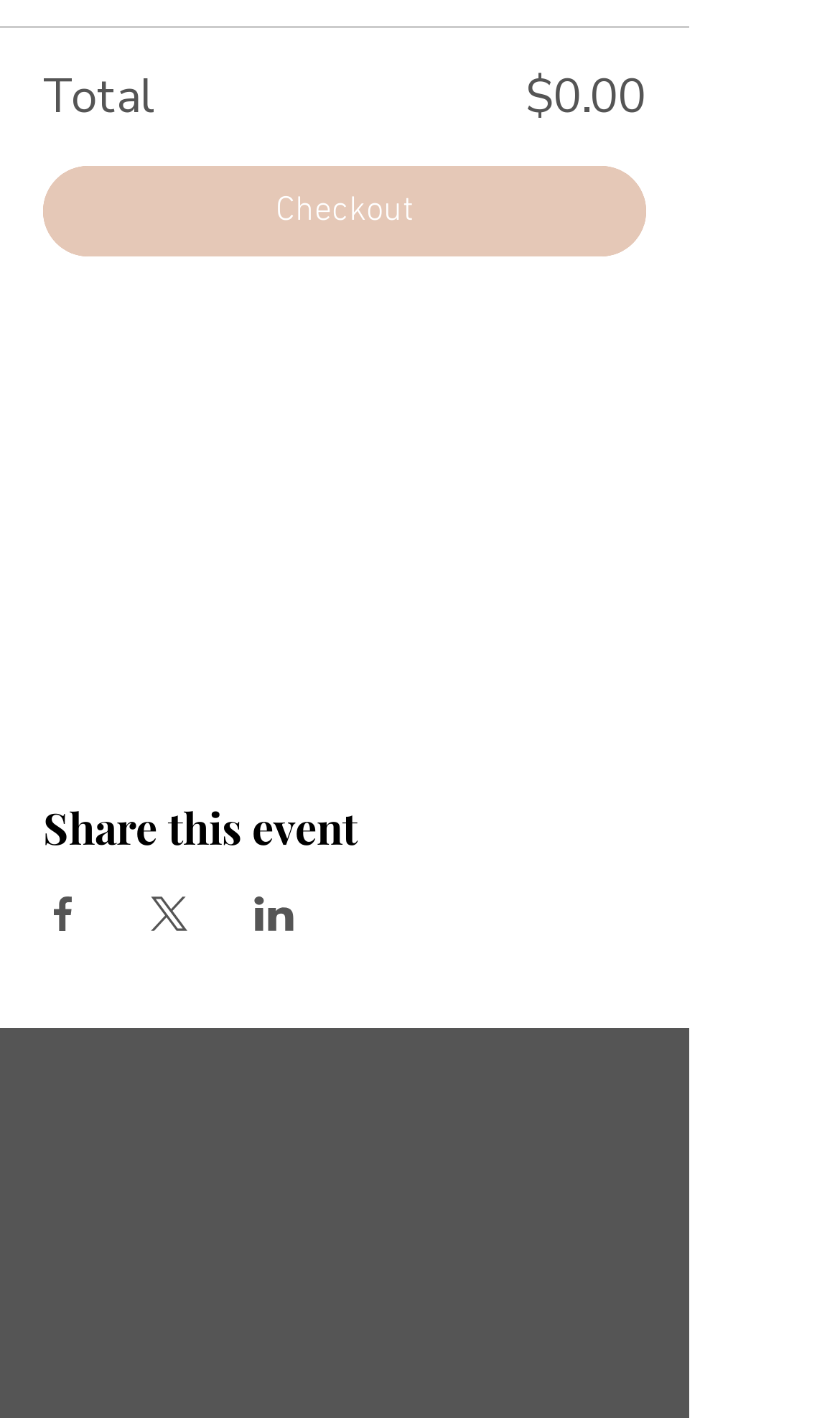Give the bounding box coordinates for the element described as: "aria-label="Share event on LinkedIn"".

[0.303, 0.633, 0.351, 0.657]